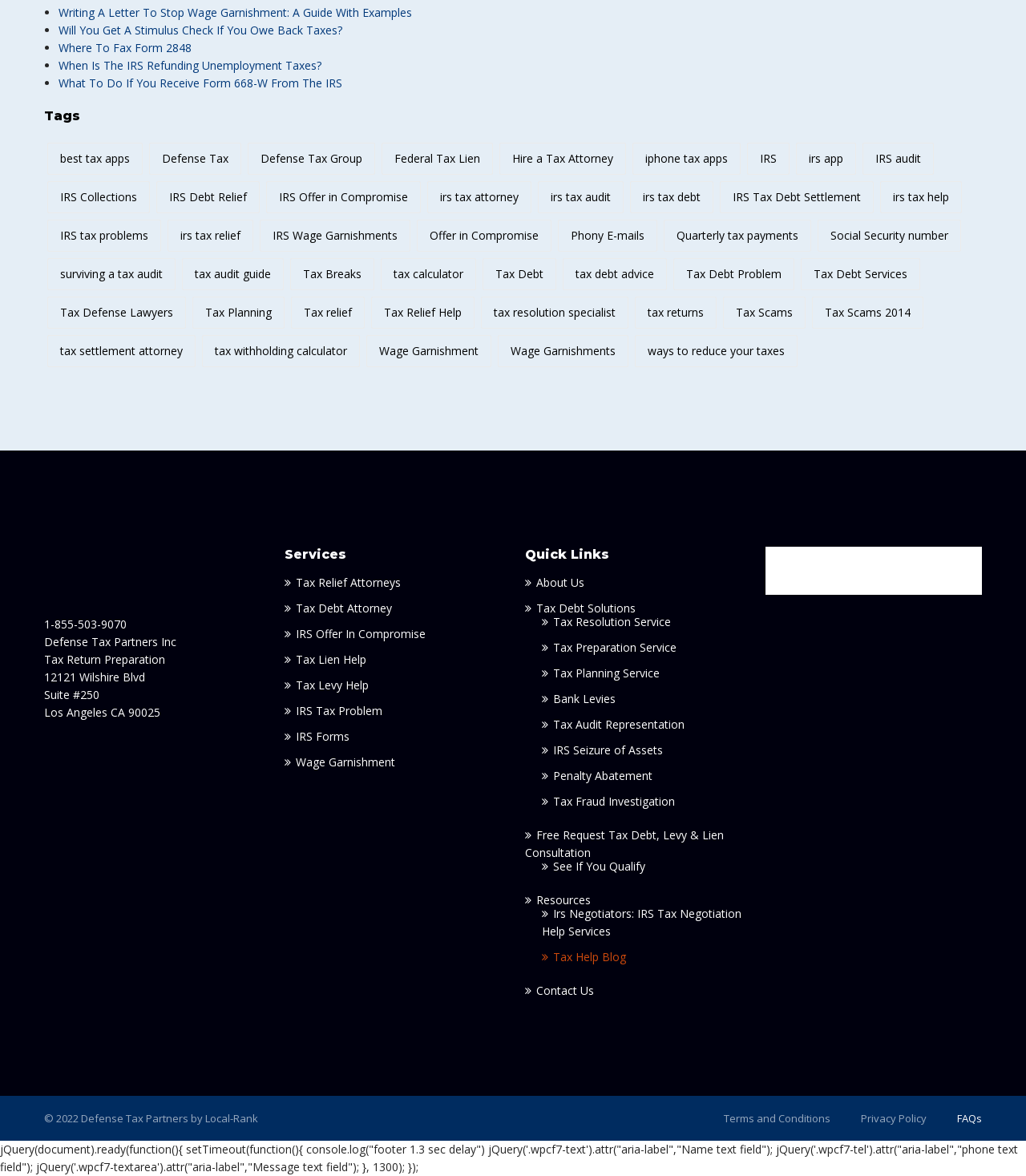Given the description Contact Us, predict the bounding box coordinates of the UI element. Ensure the coordinates are in the format (top-left x, top-left y, bottom-right x, bottom-right y) and all values are between 0 and 1.

[0.512, 0.836, 0.579, 0.849]